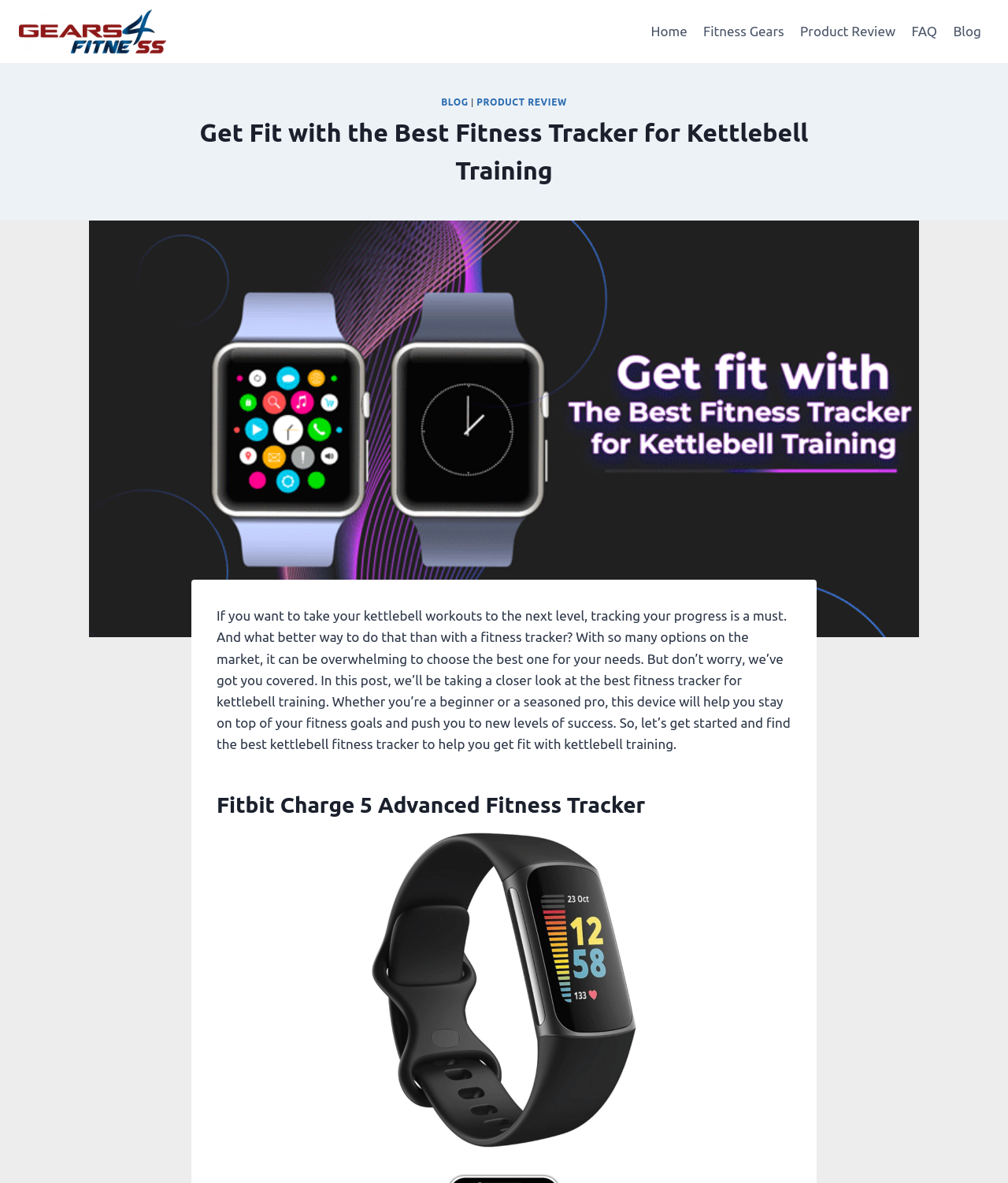What is the name of the fitness tracker mentioned in the article?
Please respond to the question with a detailed and thorough explanation.

The name of the fitness tracker mentioned in the article can be found in the subheading 'Fitbit Charge 5 Advanced Fitness Tracker', which is located below the main heading and above the image of the fitness tracker.